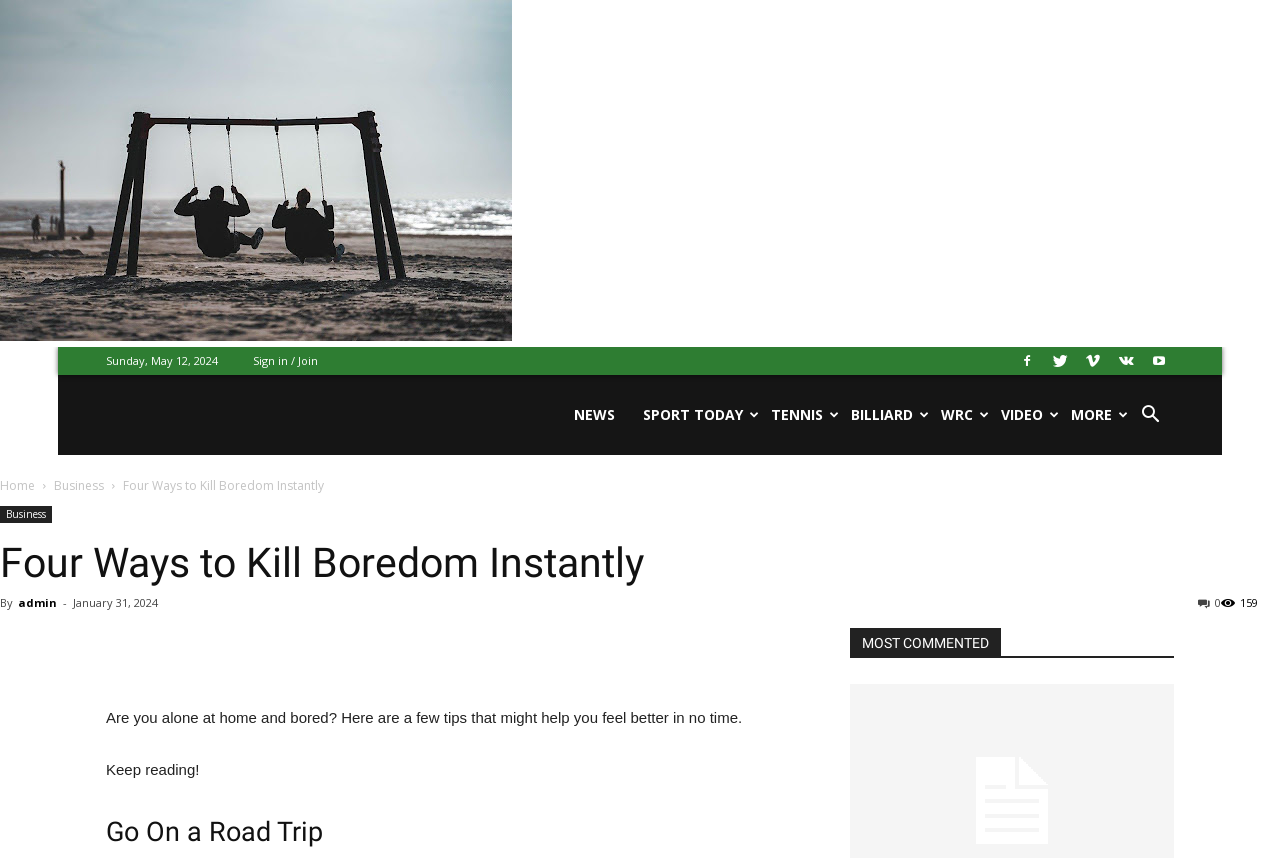Determine the bounding box coordinates for the clickable element to execute this instruction: "Go to NEWS". Provide the coordinates as four float numbers between 0 and 1, i.e., [left, top, right, bottom].

[0.358, 0.437, 0.412, 0.53]